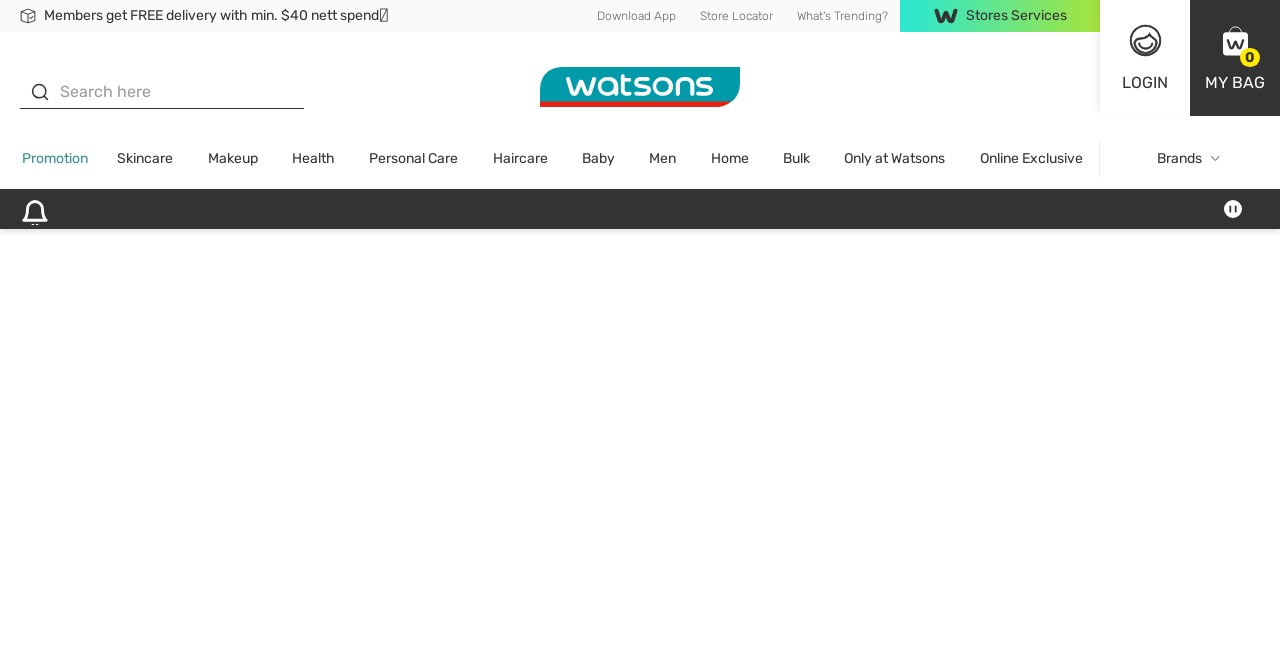How many categories are listed on the webpage?
Look at the image and respond with a one-word or short-phrase answer.

12